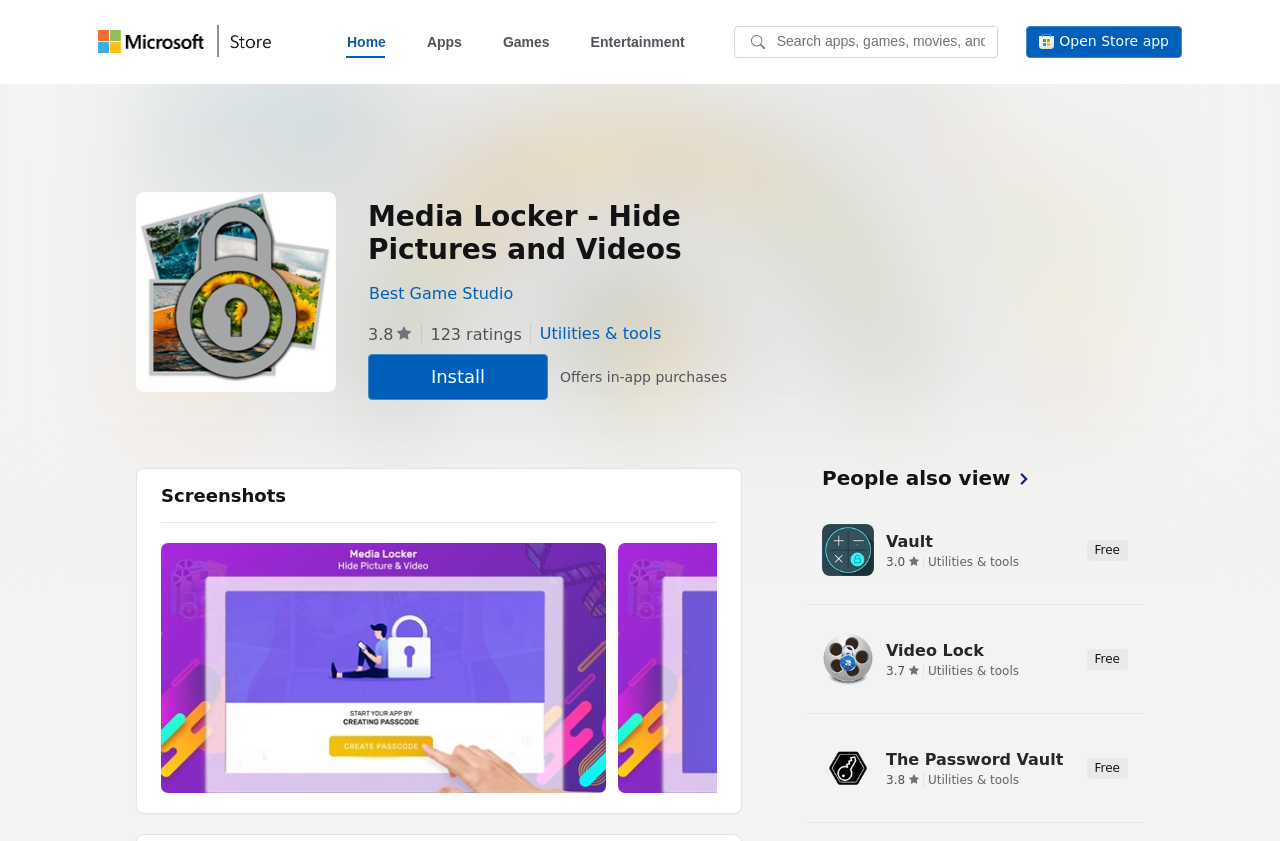Could you provide the bounding box coordinates for the portion of the screen to click to complete this instruction: "See all People also view"?

[0.642, 0.547, 0.823, 0.59]